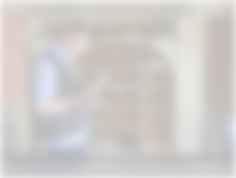What is the material of the structure behind the man?
Could you answer the question with a detailed and thorough explanation?

The background of the image reveals a rustic setting, characterized by the natural wood of the structure, which appears to be a large wooden cabinet or doorway.